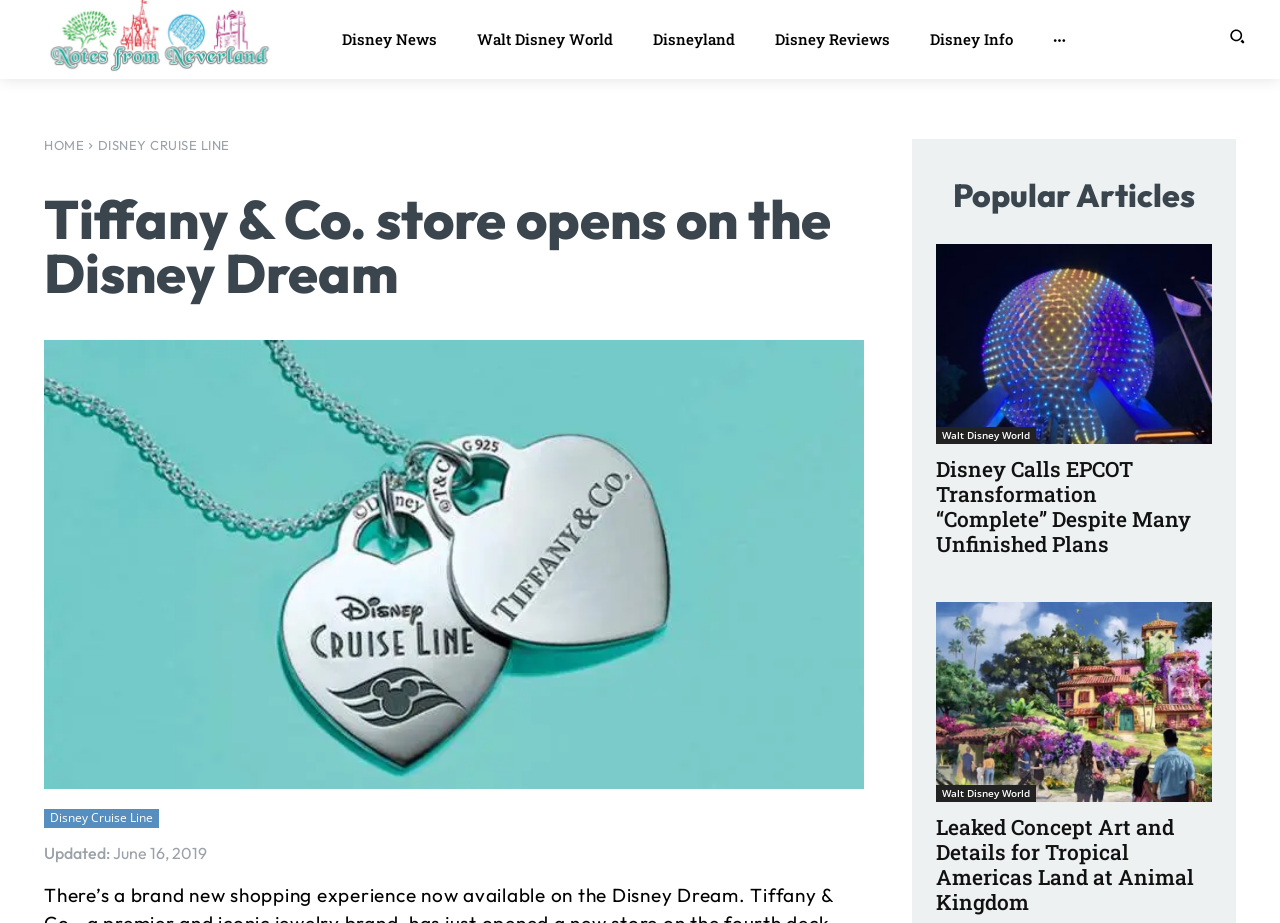Identify the bounding box coordinates of the HTML element based on this description: "Disney Cruise Line".

[0.076, 0.148, 0.179, 0.165]